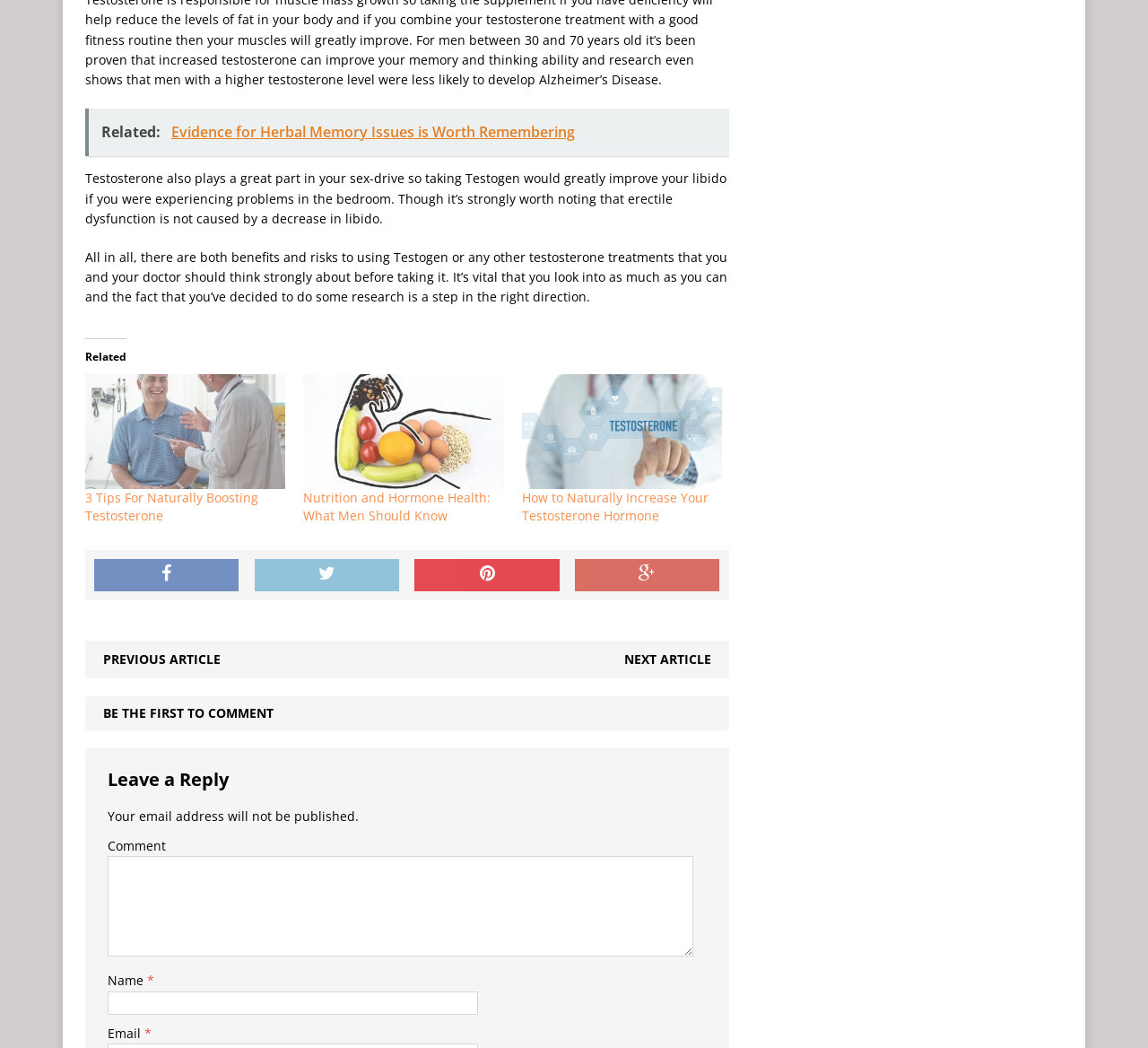Analyze the image and answer the question with as much detail as possible: 
What information is required to leave a comment?

The comment section requires users to input their name and email address, as indicated by the asterisk symbol (*) next to the 'Name' and 'Email' fields. This information is required to leave a comment on the article.